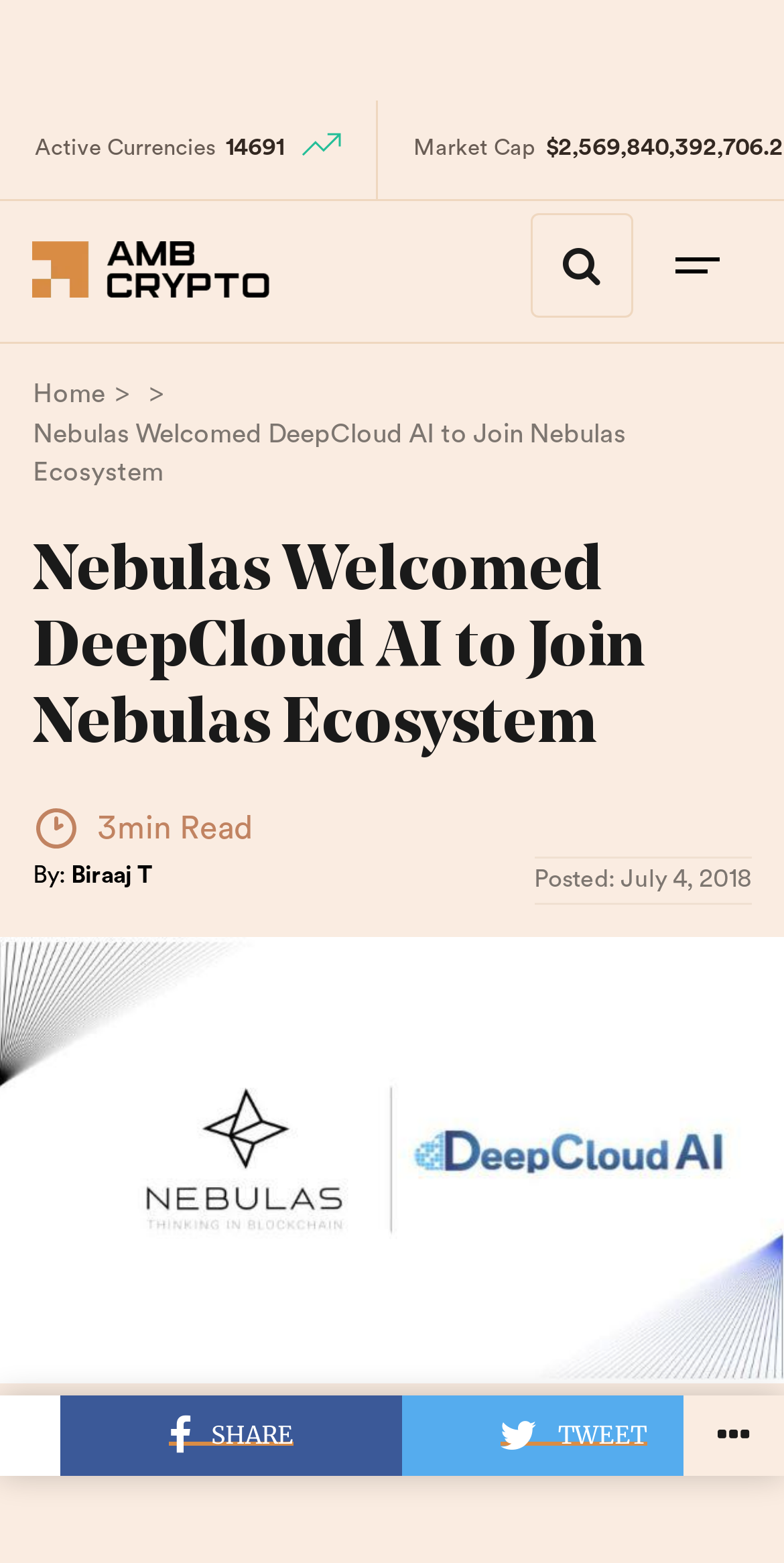Provide the bounding box coordinates in the format (top-left x, top-left y, bottom-right x, bottom-right y). All values are floating point numbers between 0 and 1. Determine the bounding box coordinate of the UI element described as: Share

[0.215, 0.897, 0.374, 0.925]